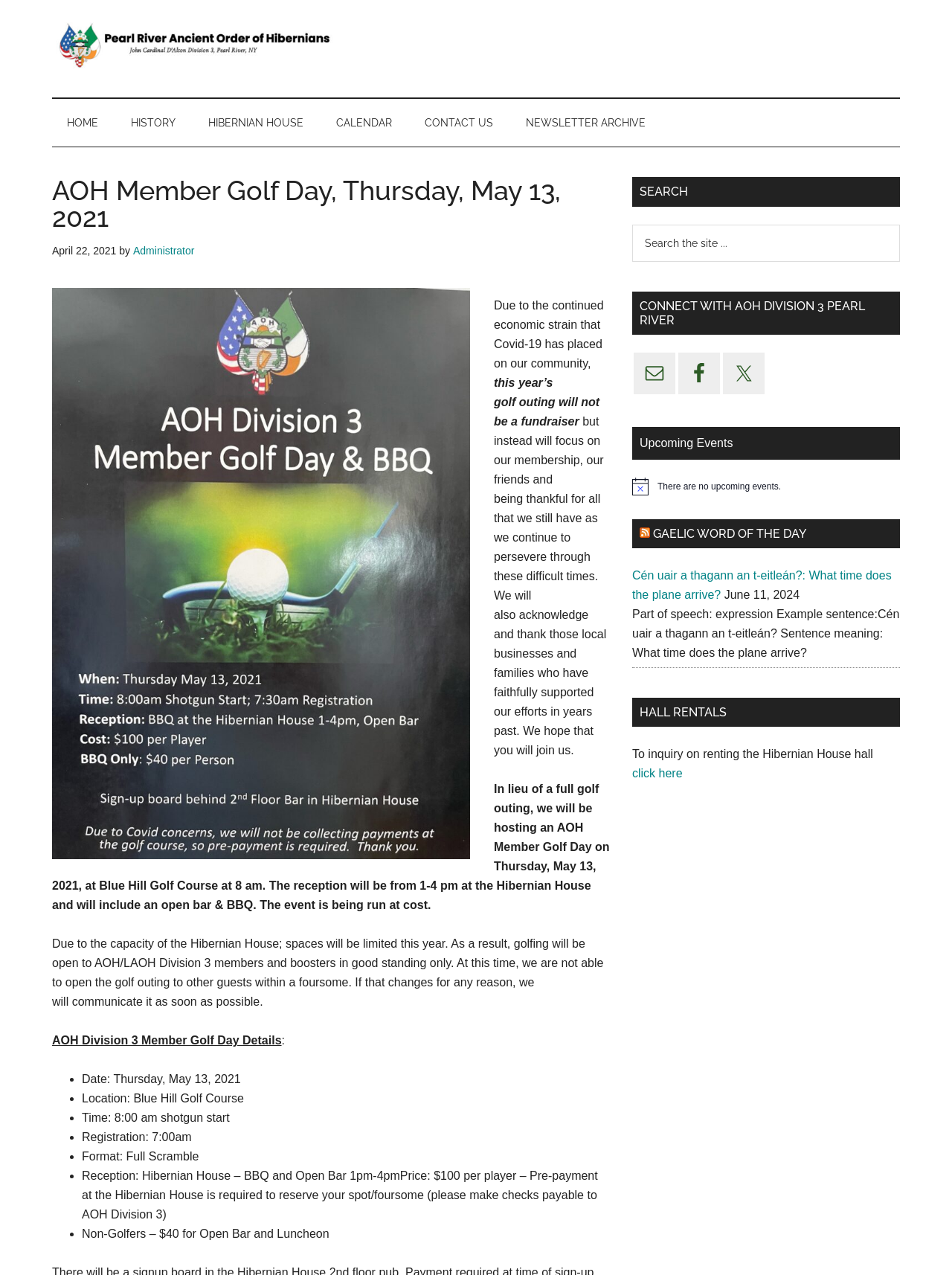Highlight the bounding box coordinates of the element you need to click to perform the following instruction: "Click the 'HOME' link."

[0.055, 0.078, 0.119, 0.115]